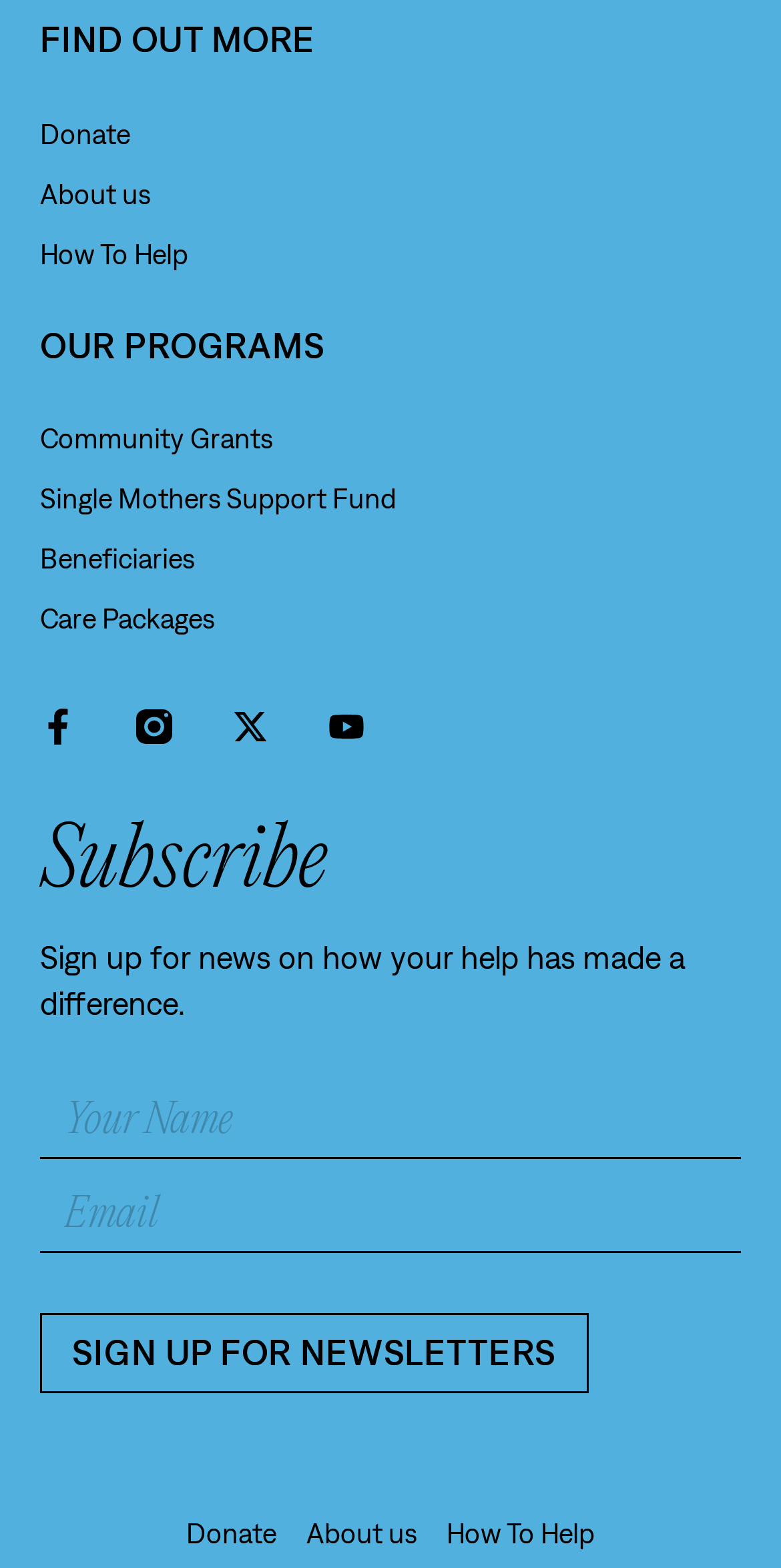Please locate the bounding box coordinates of the element that should be clicked to achieve the given instruction: "Learn about Community Grants".

[0.051, 0.261, 0.508, 0.299]